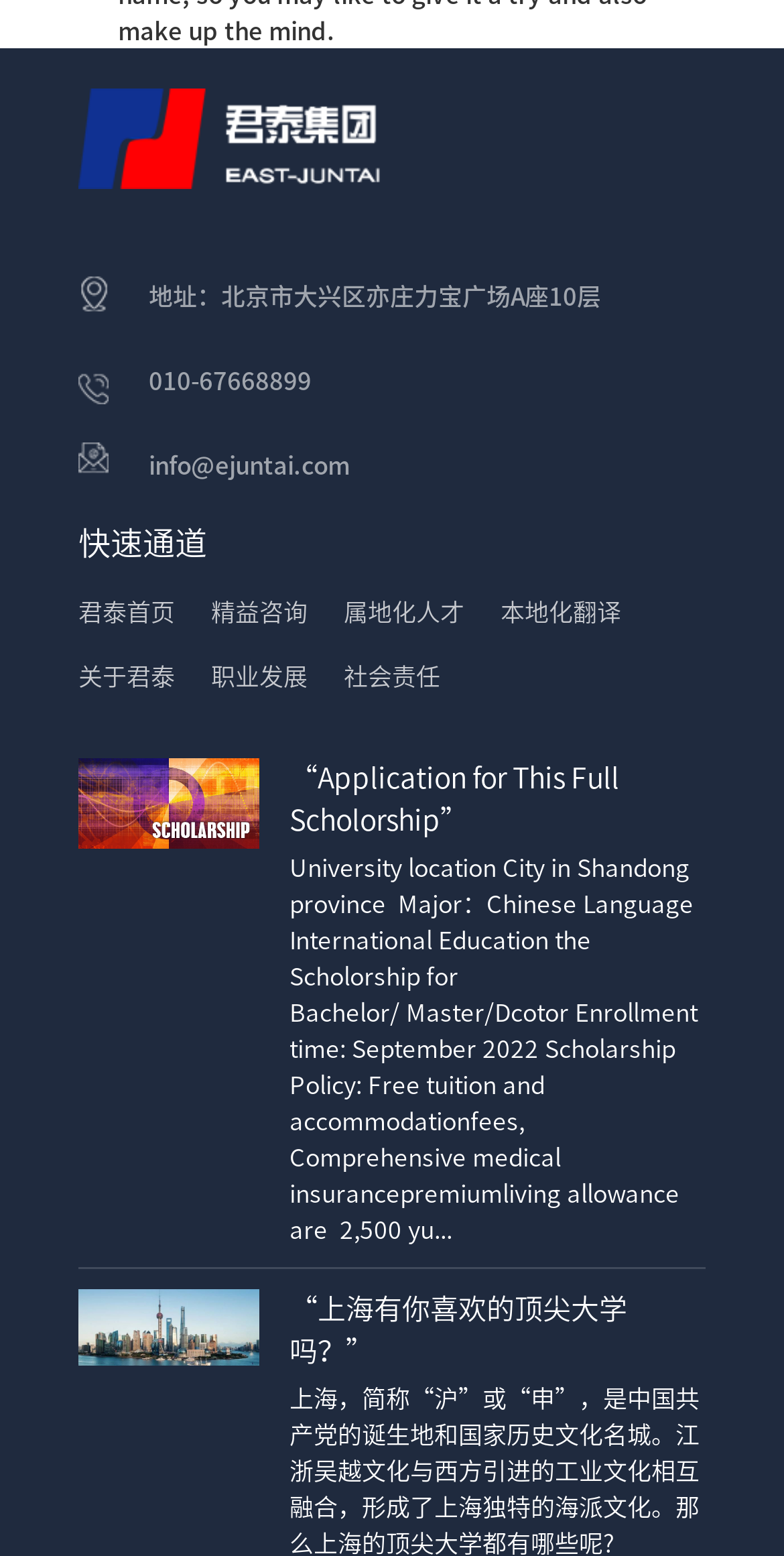Could you find the bounding box coordinates of the clickable area to complete this instruction: "send an email to the company"?

[0.19, 0.291, 0.446, 0.306]